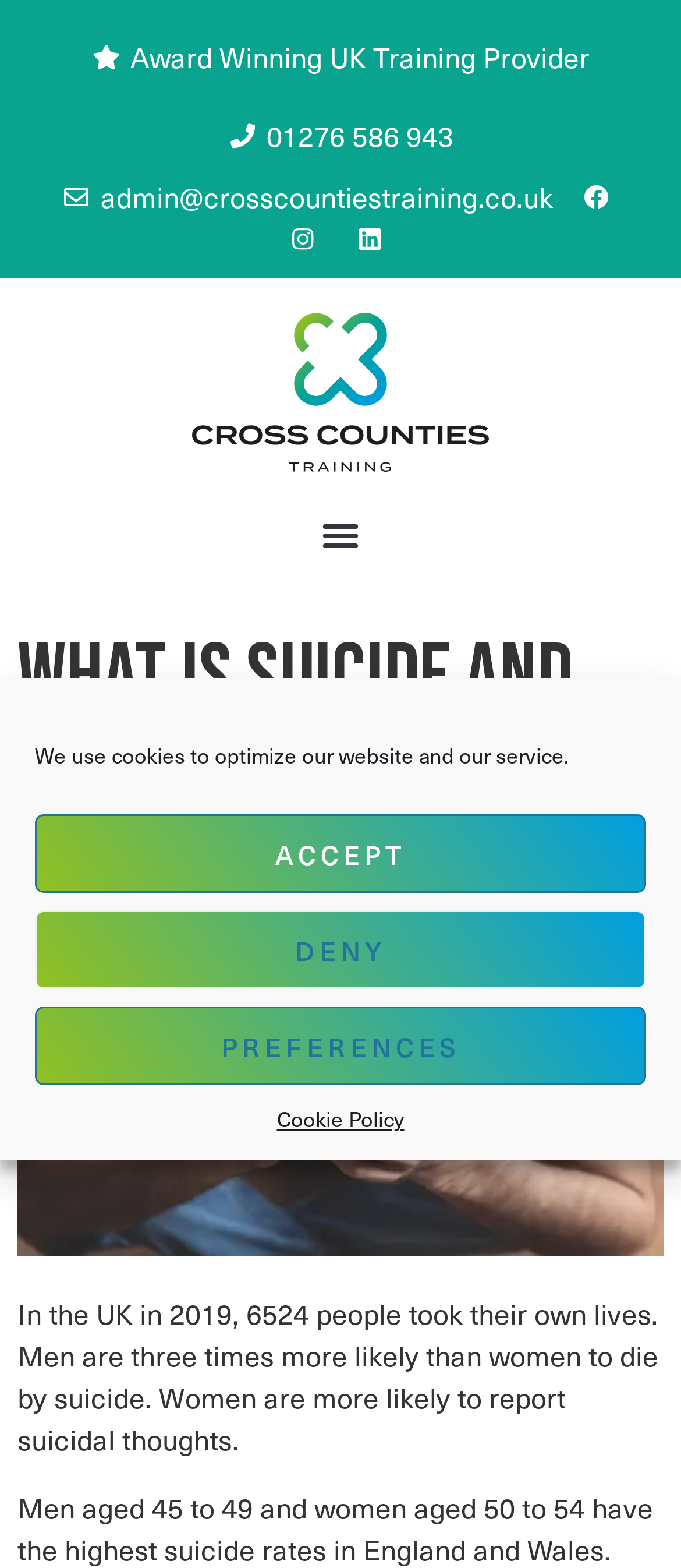Identify the bounding box coordinates for the element that needs to be clicked to fulfill this instruction: "read the article posted on May 12, 2023". Provide the coordinates in the format of four float numbers between 0 and 1: [left, top, right, bottom].

[0.026, 0.538, 0.326, 0.565]